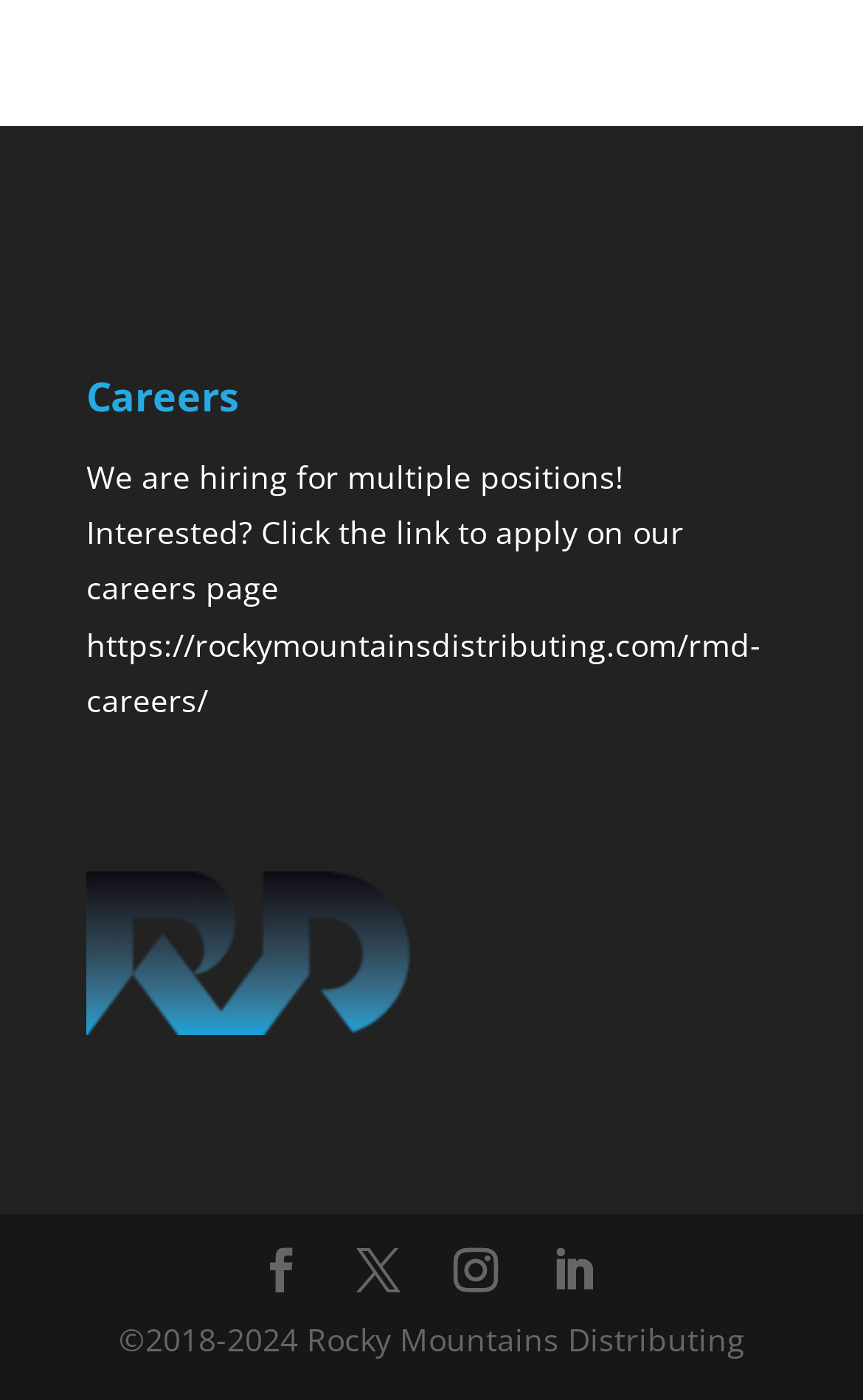What year did the company start?
Please provide a comprehensive and detailed answer to the question.

The copyright section at the bottom of the webpage states '©2018-2024 Rocky Mountains Distributing', indicating that the company started in 2018.